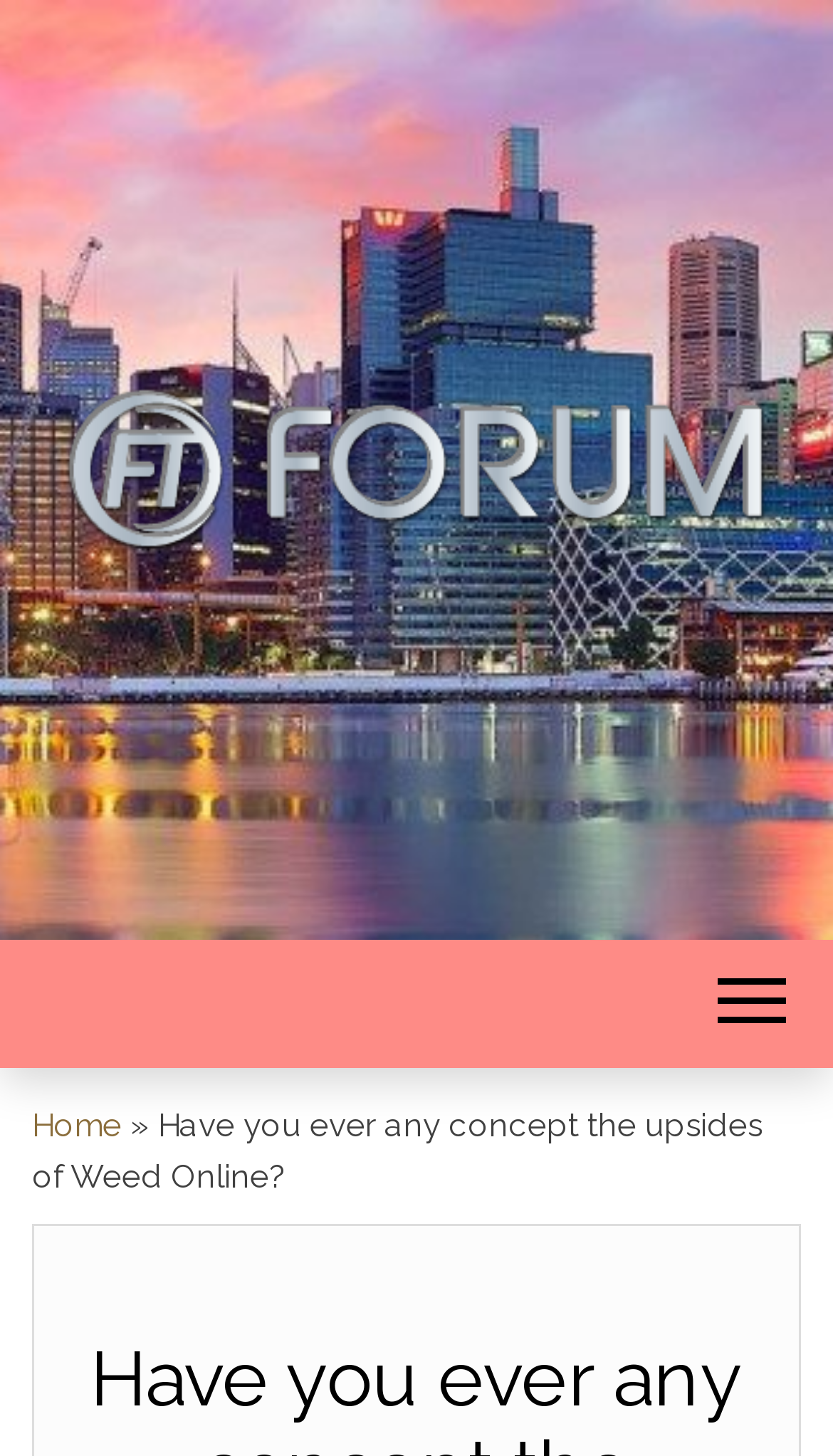Determine which piece of text is the heading of the webpage and provide it.

Have you ever any concept the upsides of Weed Online?